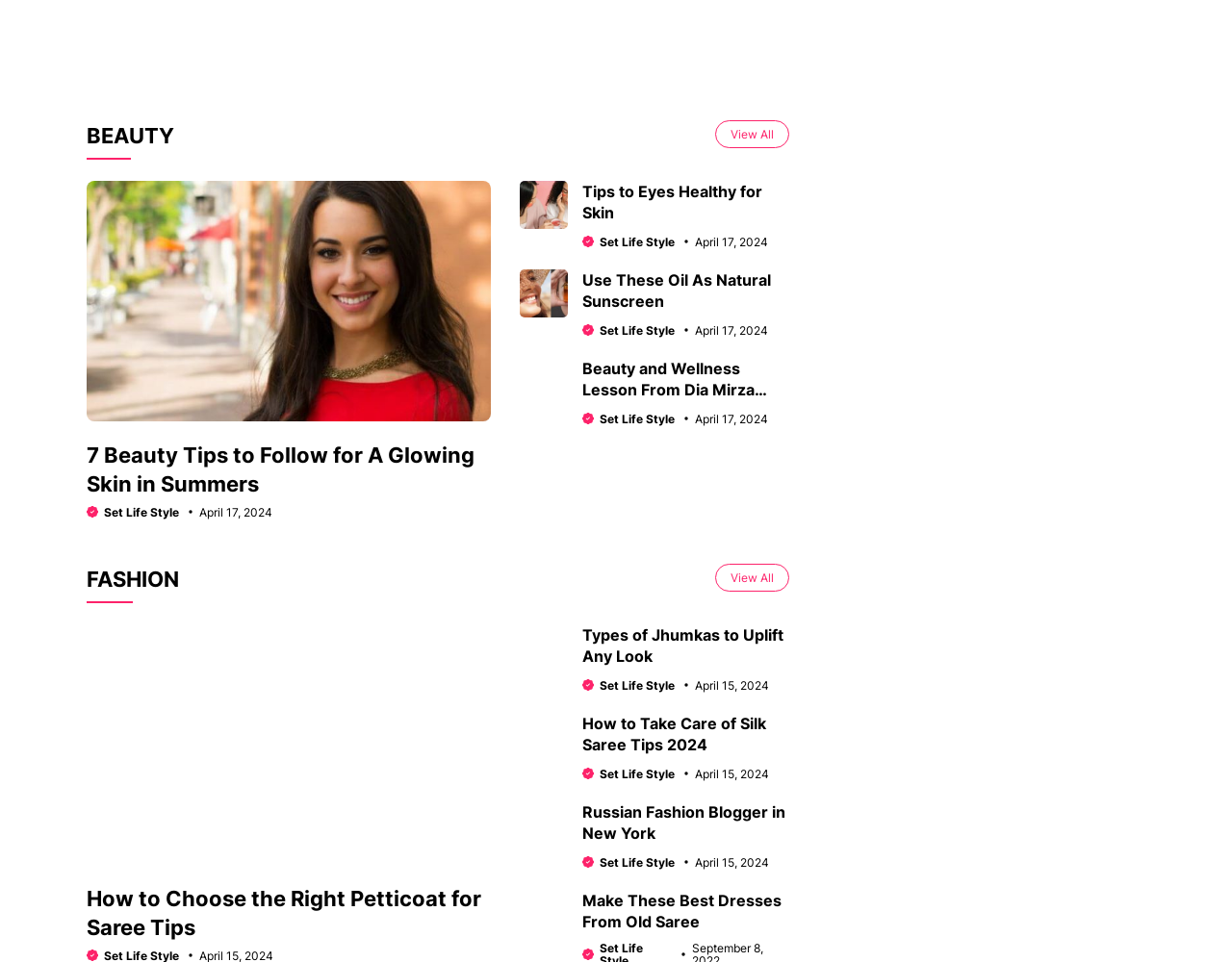Identify the bounding box coordinates for the UI element described as follows: "View All". Ensure the coordinates are four float numbers between 0 and 1, formatted as [left, top, right, bottom].

[0.58, 0.586, 0.641, 0.615]